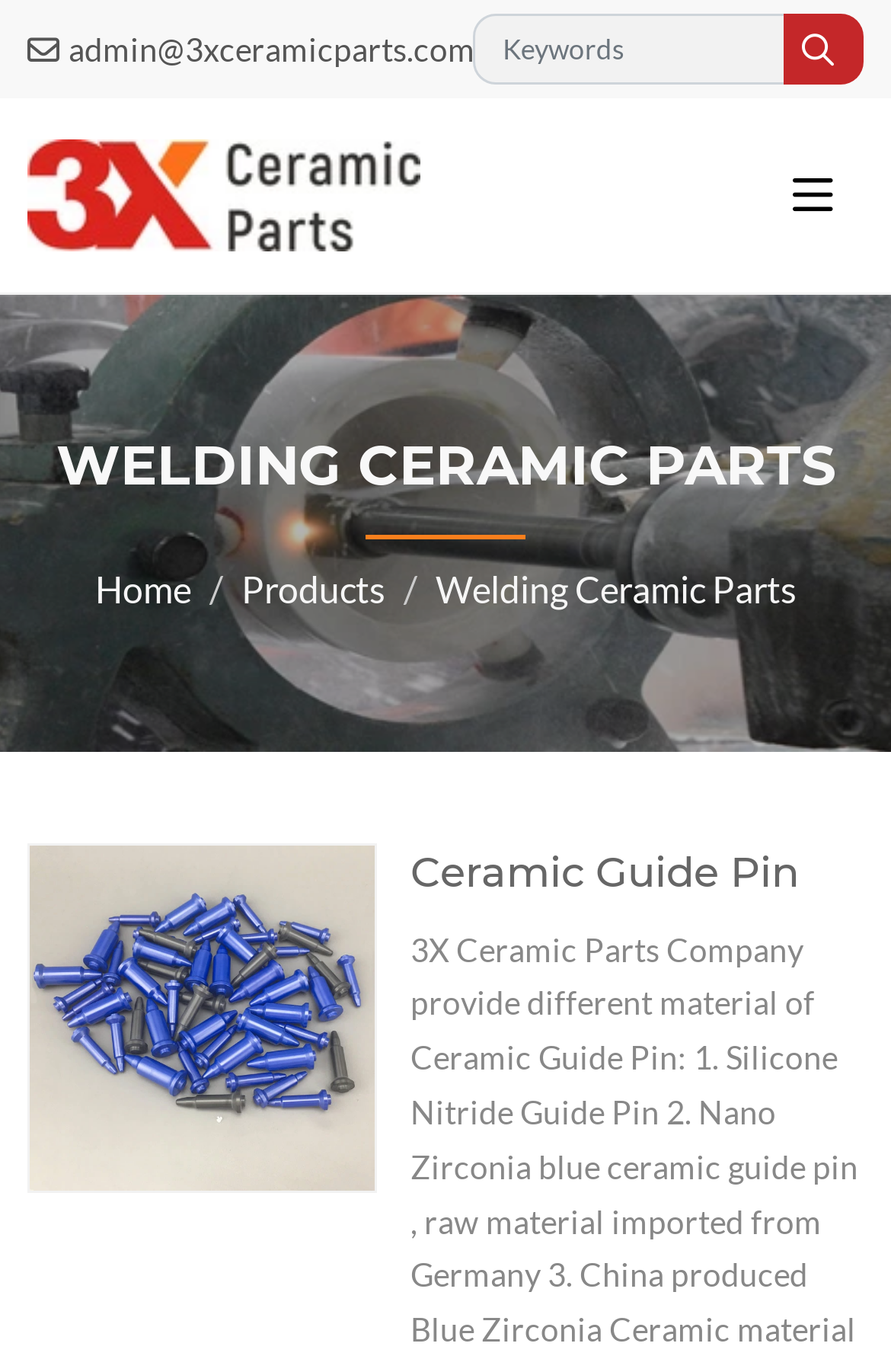Please mark the clickable region by giving the bounding box coordinates needed to complete this instruction: "learn about Ceramic Guide Pin".

[0.46, 0.615, 0.969, 0.659]